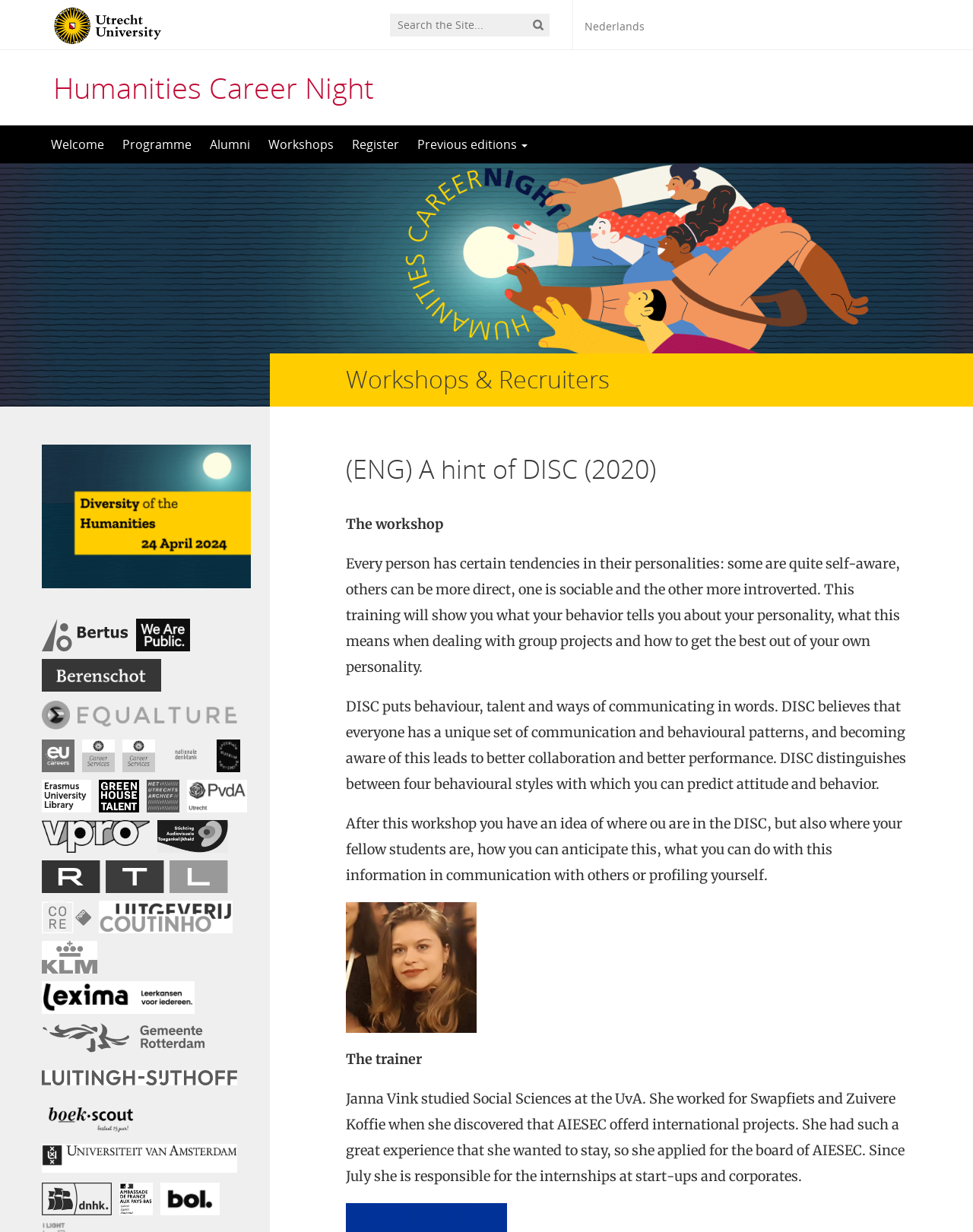Show the bounding box coordinates of the element that should be clicked to complete the task: "Click the Nederlands link".

[0.6, 0.015, 0.662, 0.027]